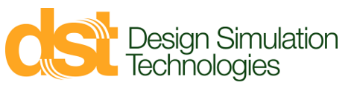What is the focus of Design Simulation Technologies?
Give a thorough and detailed response to the question.

The vibrant orange color of the letters 'dst' contrasts with the green text of the full name, 'Design Simulation Technologies', which emphasizes the company's focus on engineering and simulation technologies, as stated in the caption.